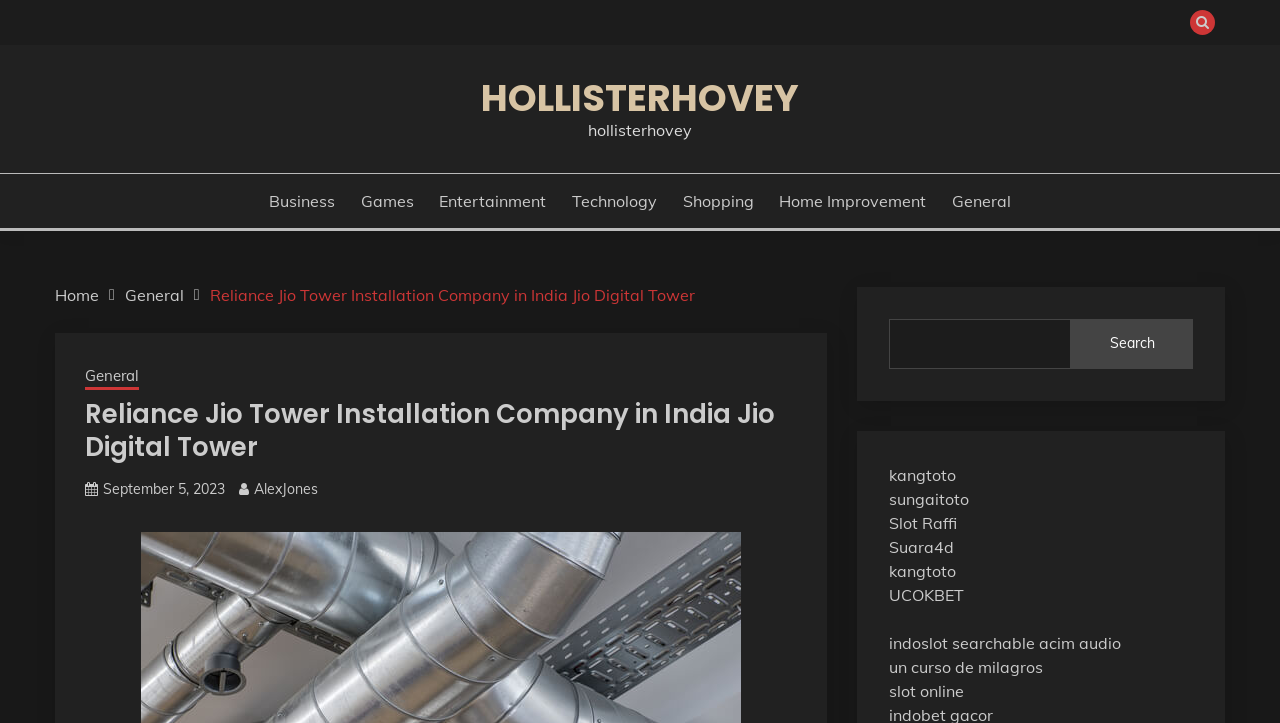Identify the bounding box coordinates of the area you need to click to perform the following instruction: "Check September 5, 2023 post".

[0.08, 0.664, 0.176, 0.689]